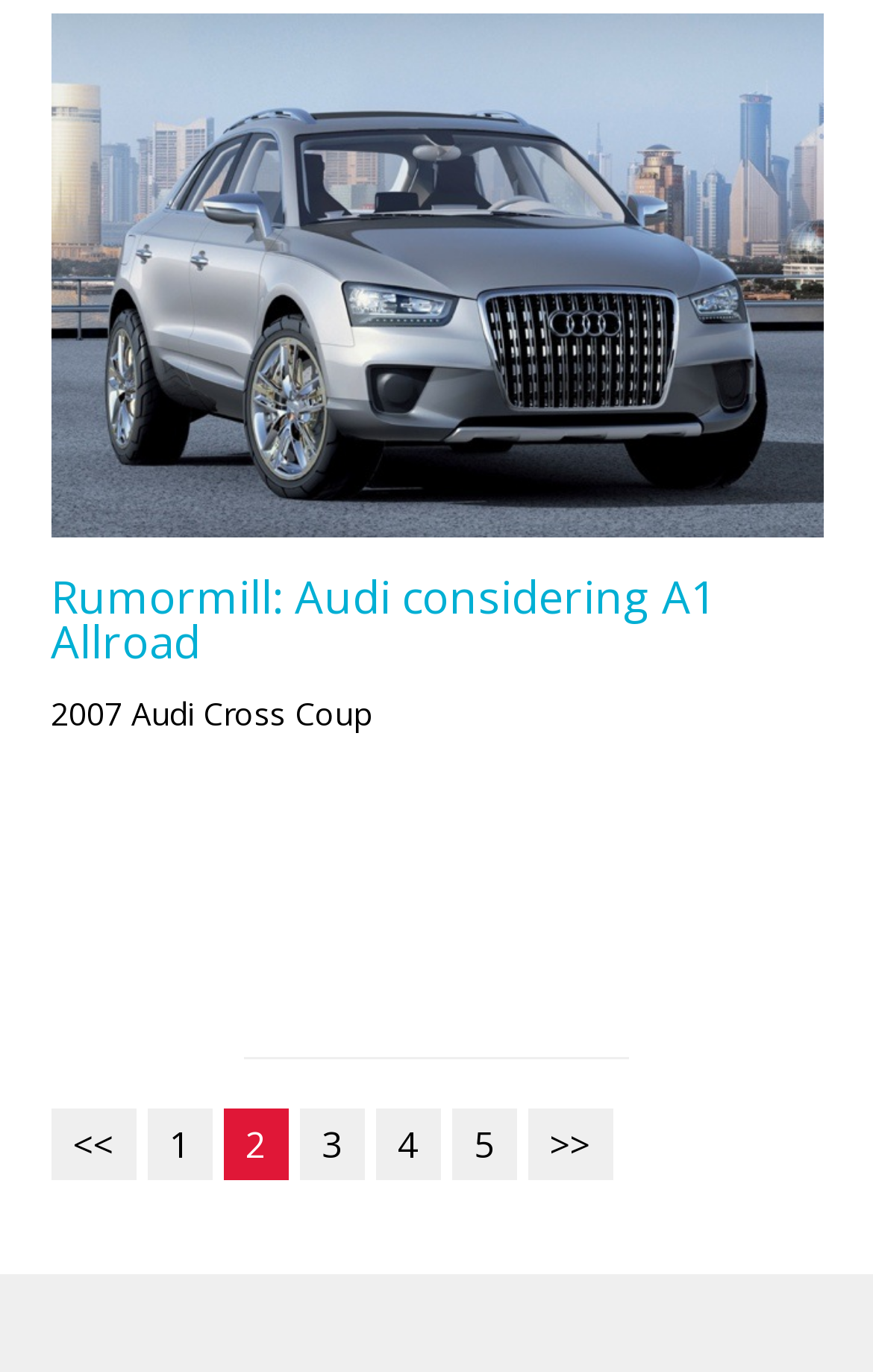What is the title of the article?
Answer the question with just one word or phrase using the image.

Rumormill: Audi considering A1 Allroad